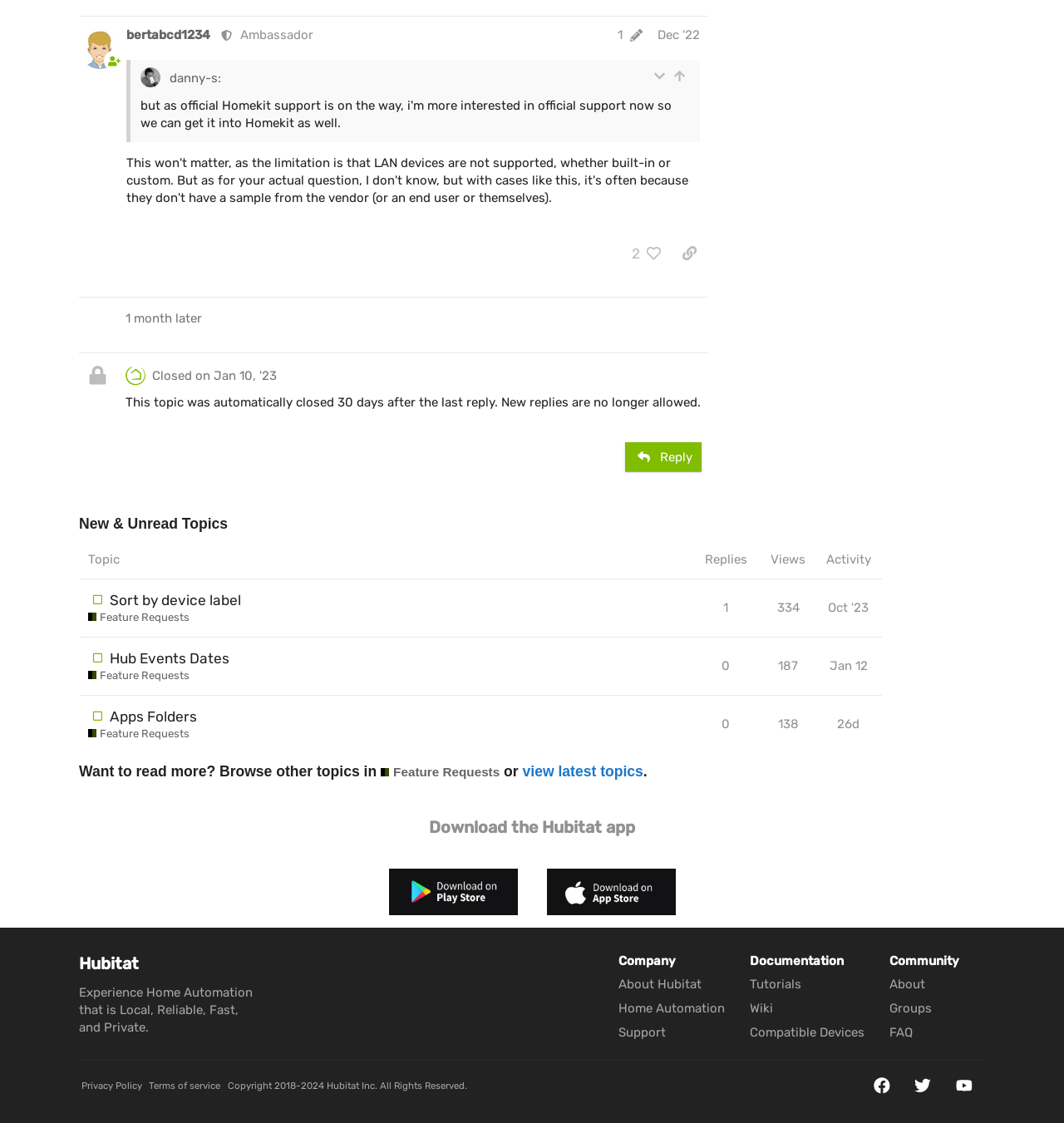Given the element description title="Join us on Facebook", predict the bounding box coordinates for the UI element in the webpage screenshot. The format should be (top-left x, top-left y, bottom-right x, bottom-right y), and the values should be between 0 and 1.

[0.817, 0.959, 0.84, 0.974]